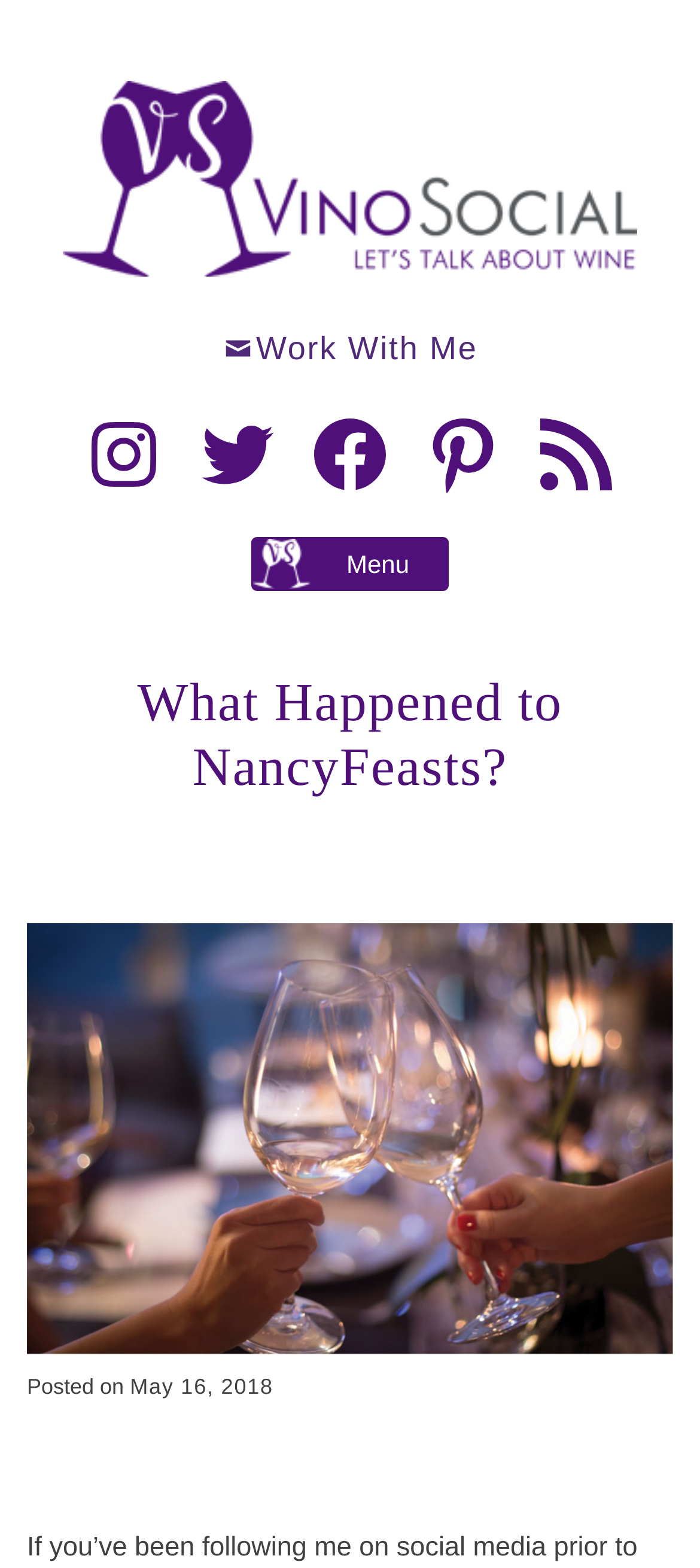Calculate the bounding box coordinates of the UI element given the description: "RSS Feed".

[0.762, 0.262, 0.885, 0.317]